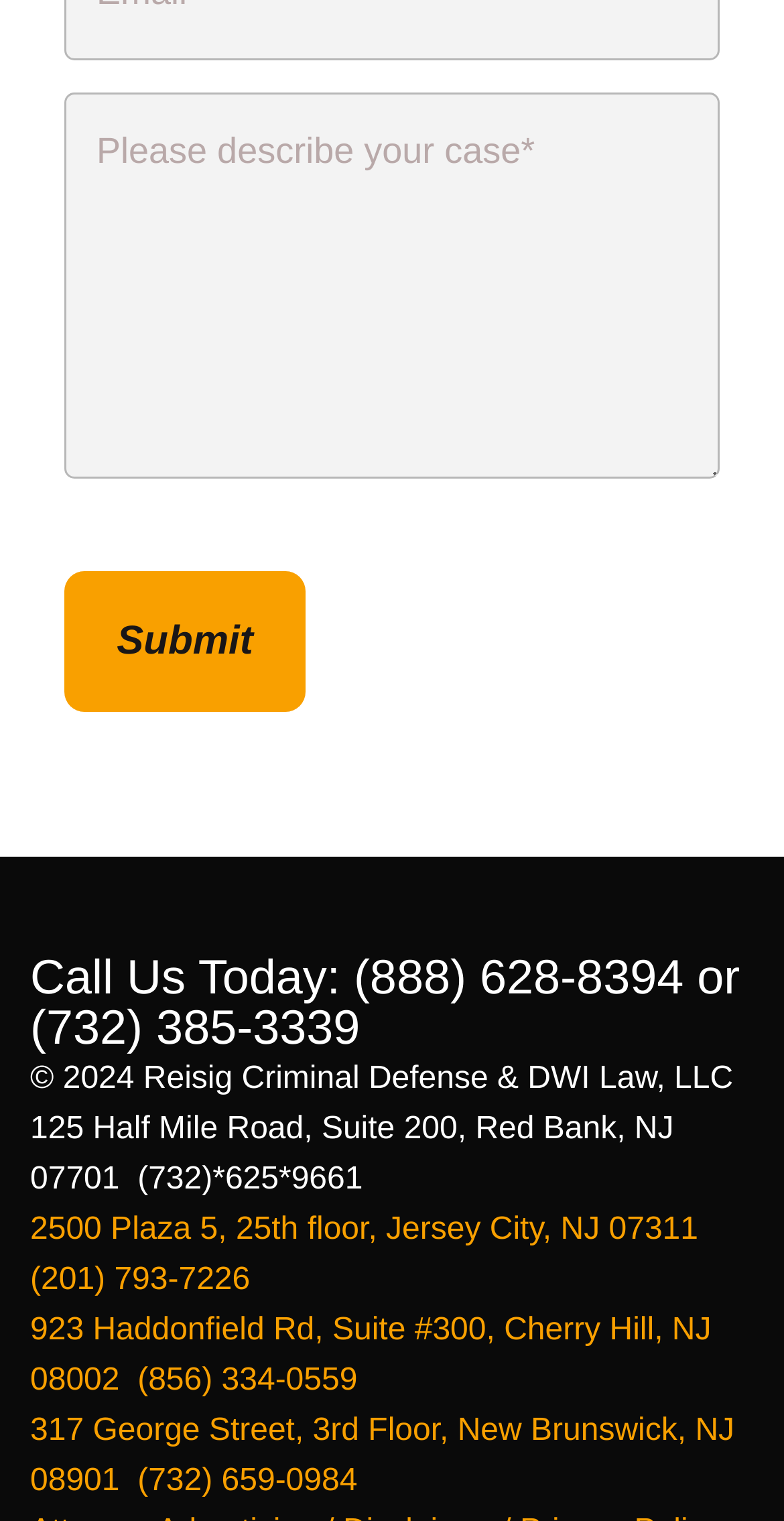Determine the bounding box for the described UI element: "(732) 385-3339".

[0.038, 0.659, 0.459, 0.695]